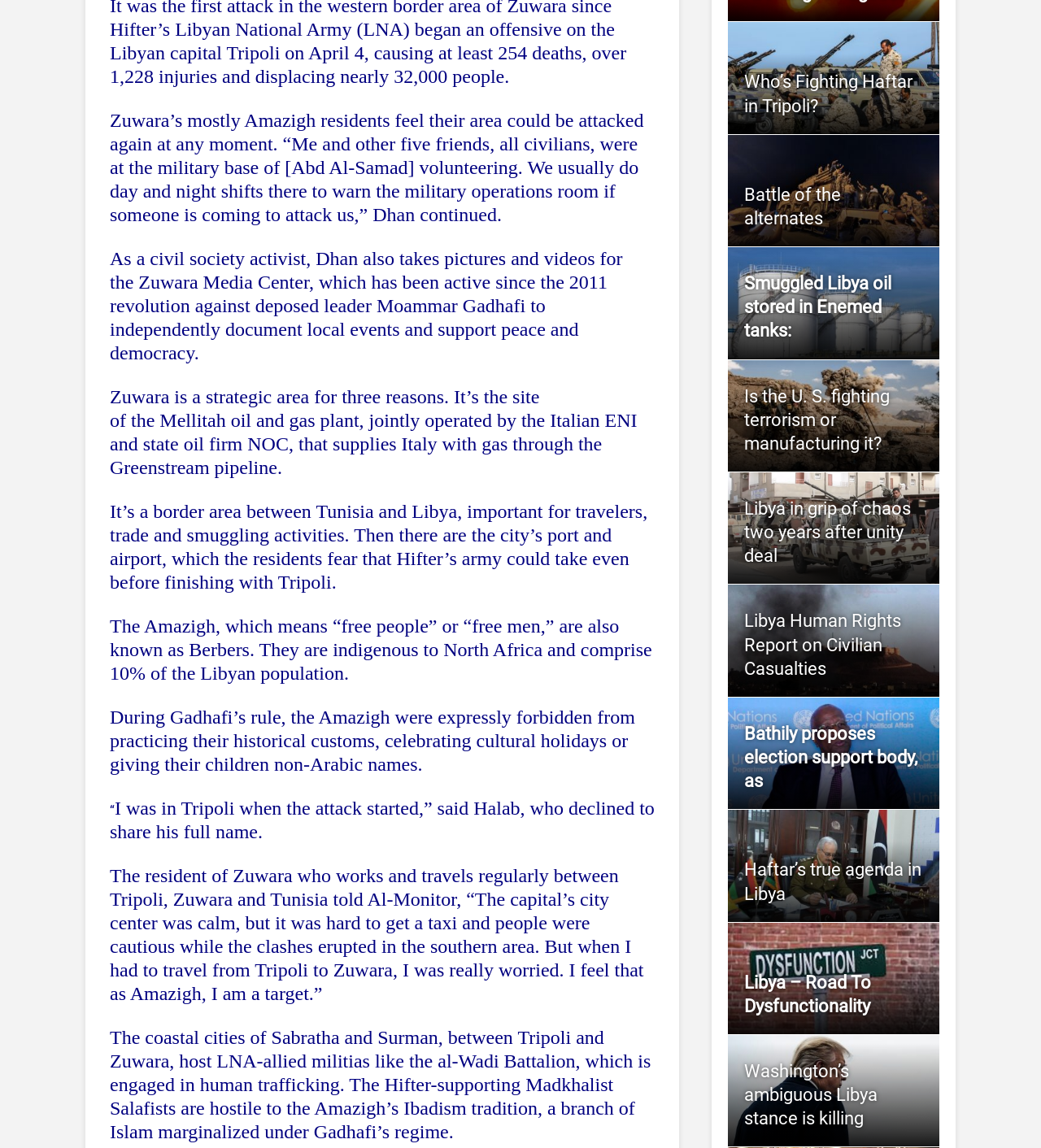Determine the bounding box coordinates of the section I need to click to execute the following instruction: "Click on 'Washington’s ambiguous Libya stance is killing'". Provide the coordinates as four float numbers between 0 and 1, i.e., [left, top, right, bottom].

[0.715, 0.924, 0.843, 0.983]